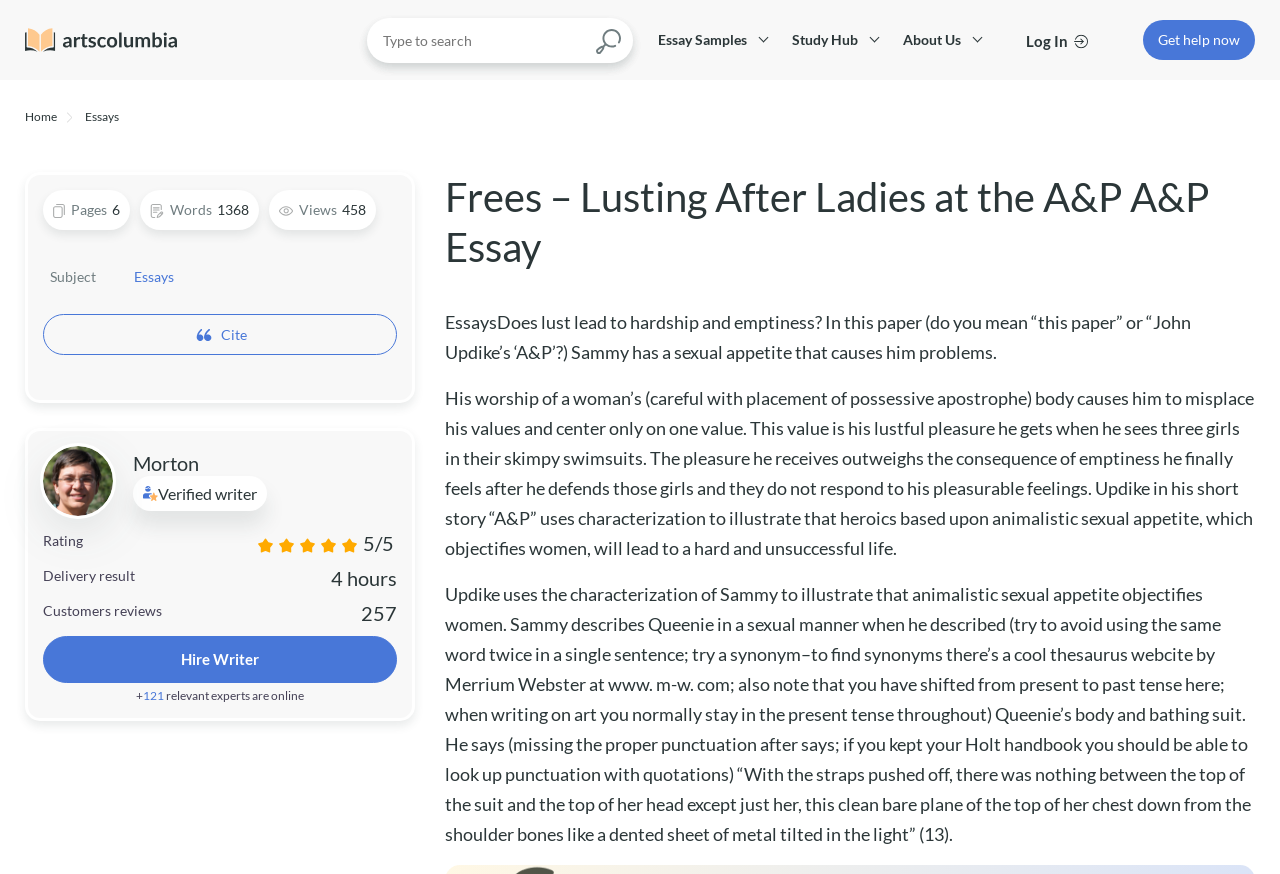Answer the question below in one word or phrase:
How many customers reviews are there?

257